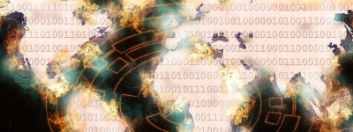Use one word or a short phrase to answer the question provided: 
What sectors are vulnerable to cyber adversaries?

Government and logistics